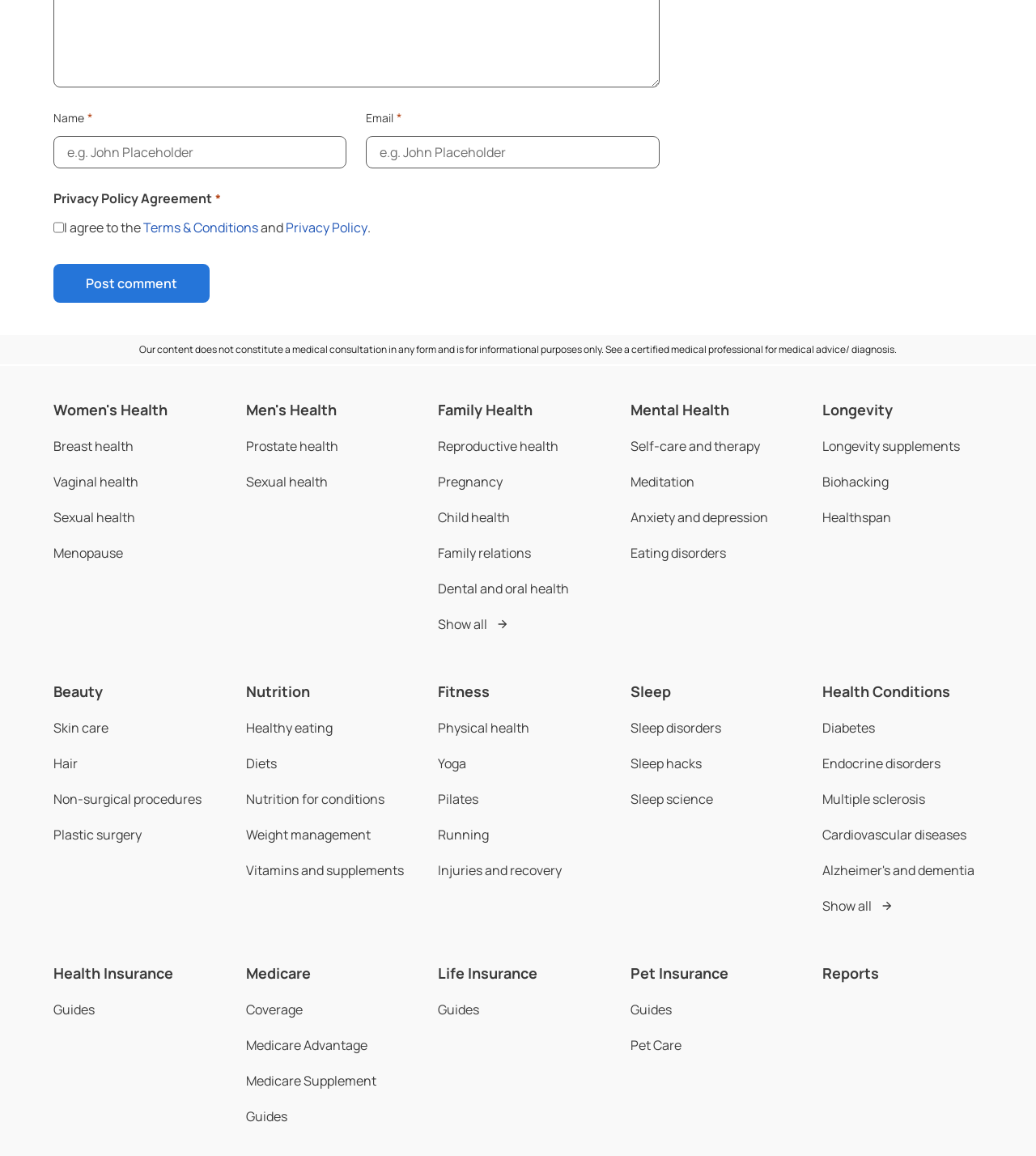Please determine the bounding box coordinates of the clickable area required to carry out the following instruction: "Learn about Medicare". The coordinates must be four float numbers between 0 and 1, represented as [left, top, right, bottom].

[0.237, 0.832, 0.3, 0.852]